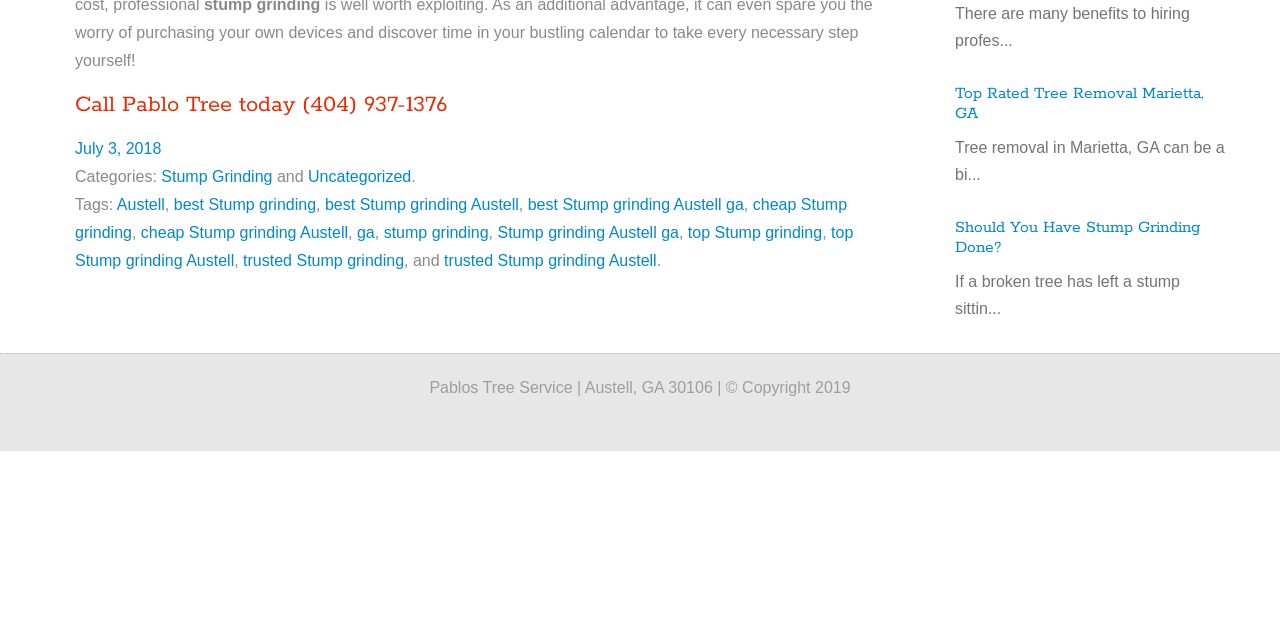Identify and provide the bounding box coordinates of the UI element described: "Uncategorized". The coordinates should be formatted as [left, top, right, bottom], with each number being a float between 0 and 1.

[0.241, 0.262, 0.321, 0.289]